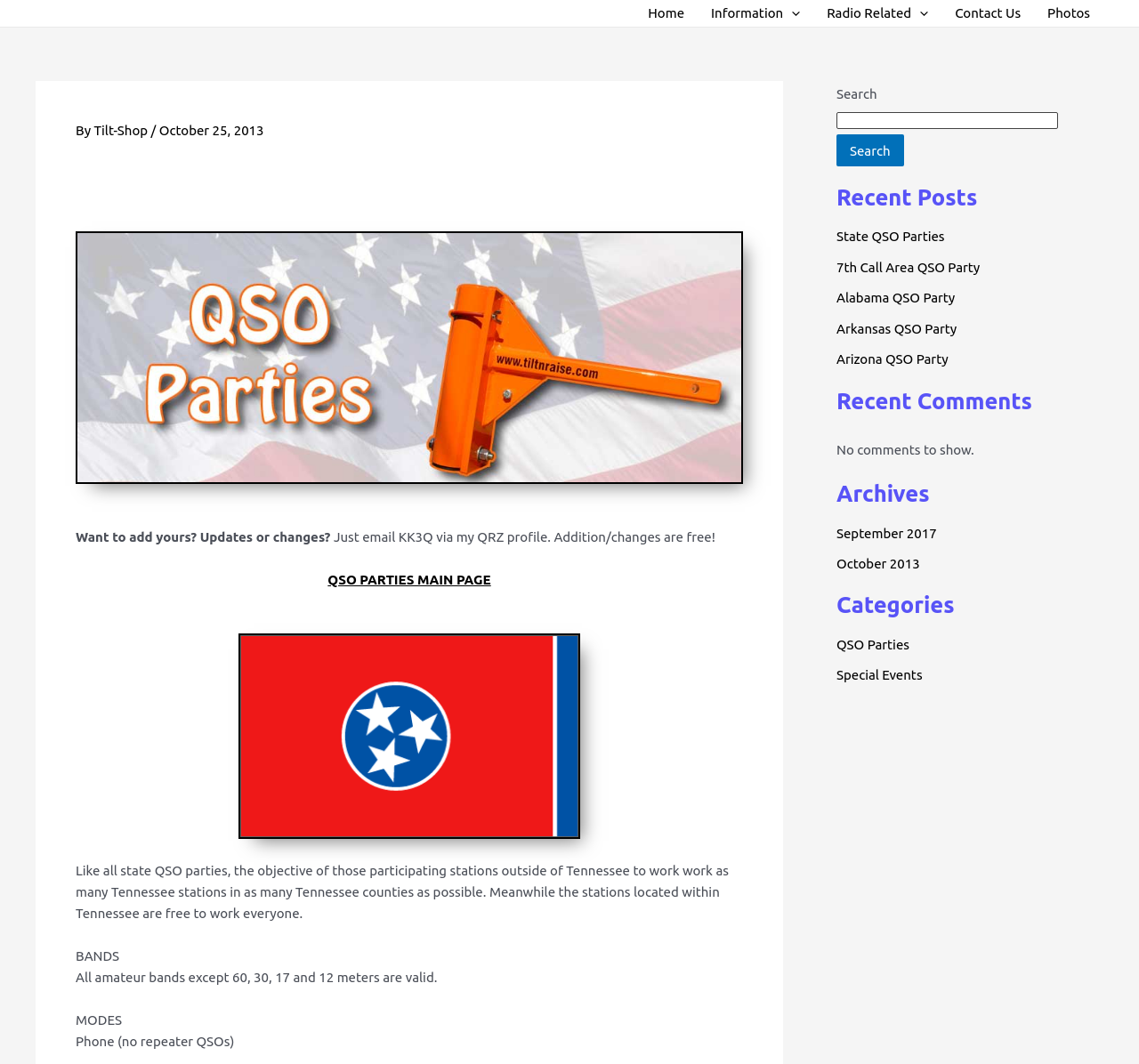Identify the bounding box coordinates necessary to click and complete the given instruction: "Click on Home".

[0.557, 0.0, 0.613, 0.025]